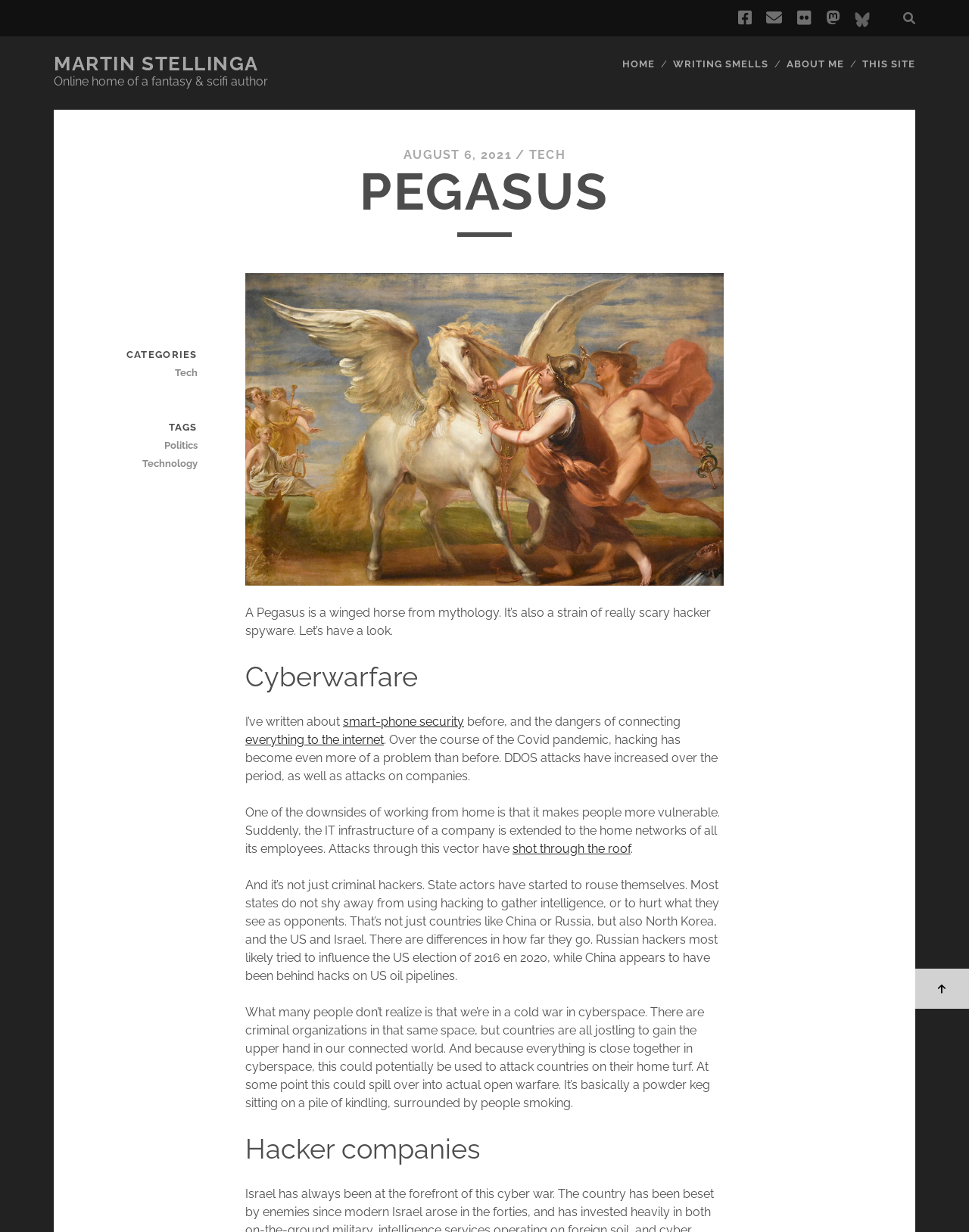What is the name of the social media platform with a custom icon?
Using the image, elaborate on the answer with as much detail as possible.

The answer can be found by looking at the link ' mastodon' which is located among the social media links at the top of the webpage.